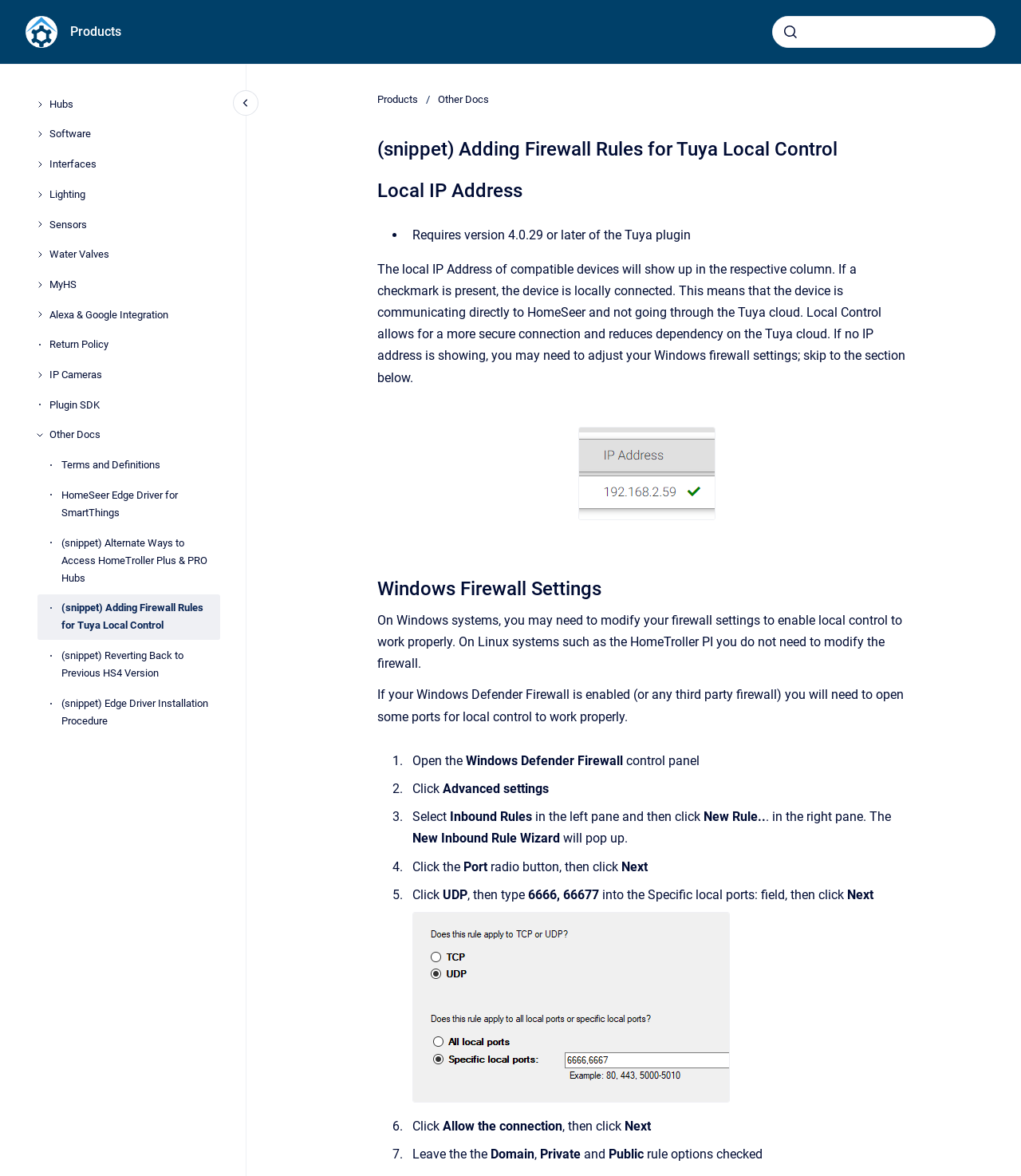Please specify the bounding box coordinates of the area that should be clicked to accomplish the following instruction: "Click New Rule..". The coordinates should consist of four float numbers between 0 and 1, i.e., [left, top, right, bottom].

[0.689, 0.688, 0.75, 0.701]